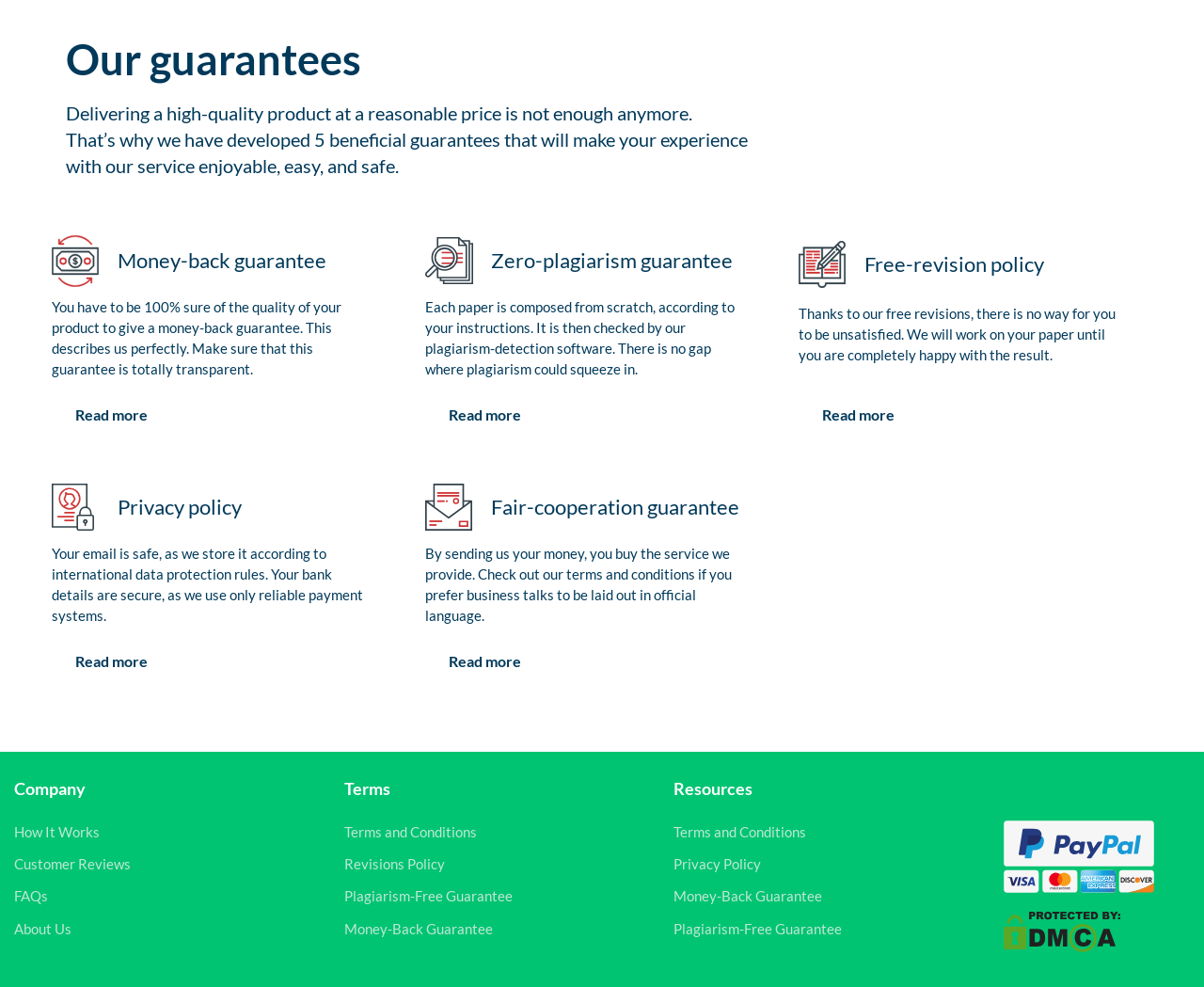Please respond to the question using a single word or phrase:
What is the purpose of the free-revision policy?

To ensure customer satisfaction